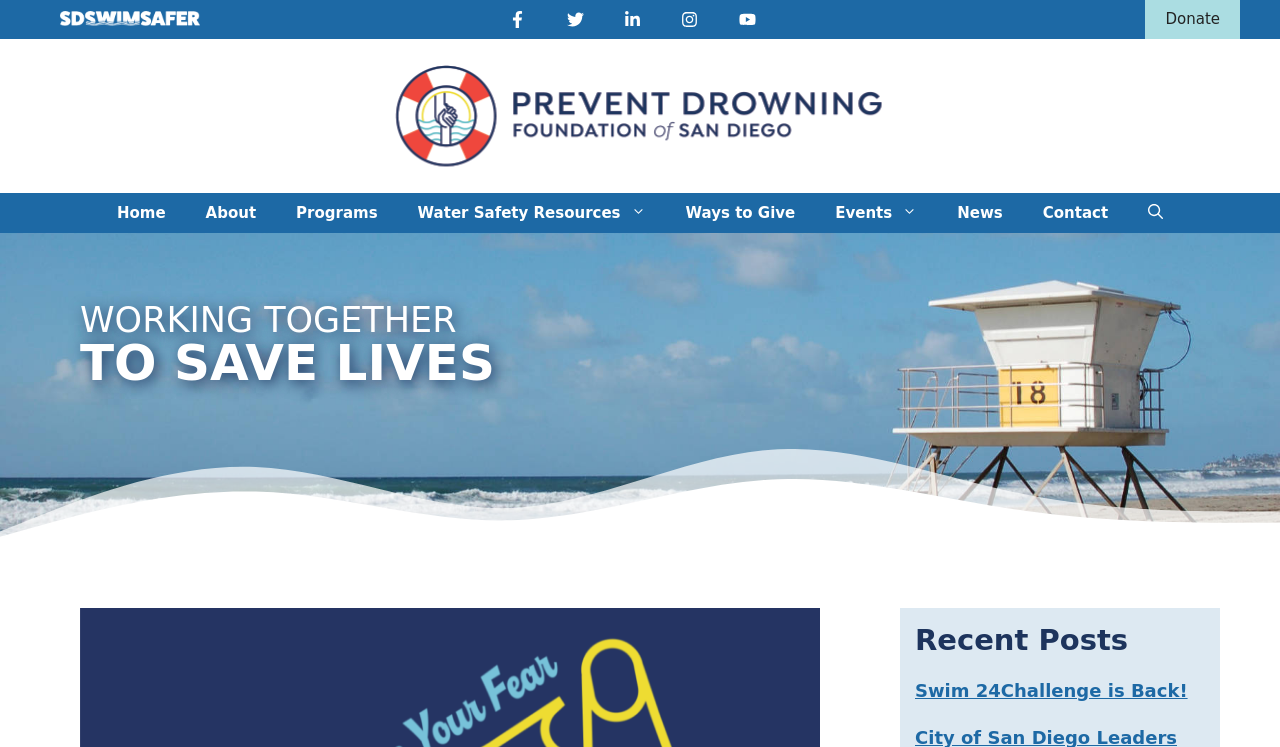What is the name of the challenge?
We need a detailed and meticulous answer to the question.

I found the answer by looking at the heading 'Swim 24Challenge is Back!' which mentions the name of the challenge.